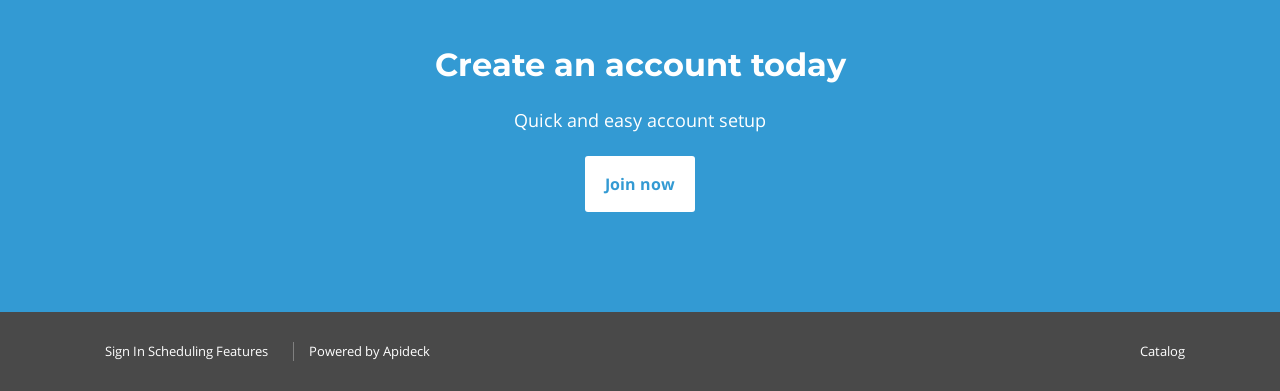Utilize the information from the image to answer the question in detail:
What is the call-to-action on this webpage?

The webpage has a link 'Join now' which is a call-to-action, encouraging users to create an account.